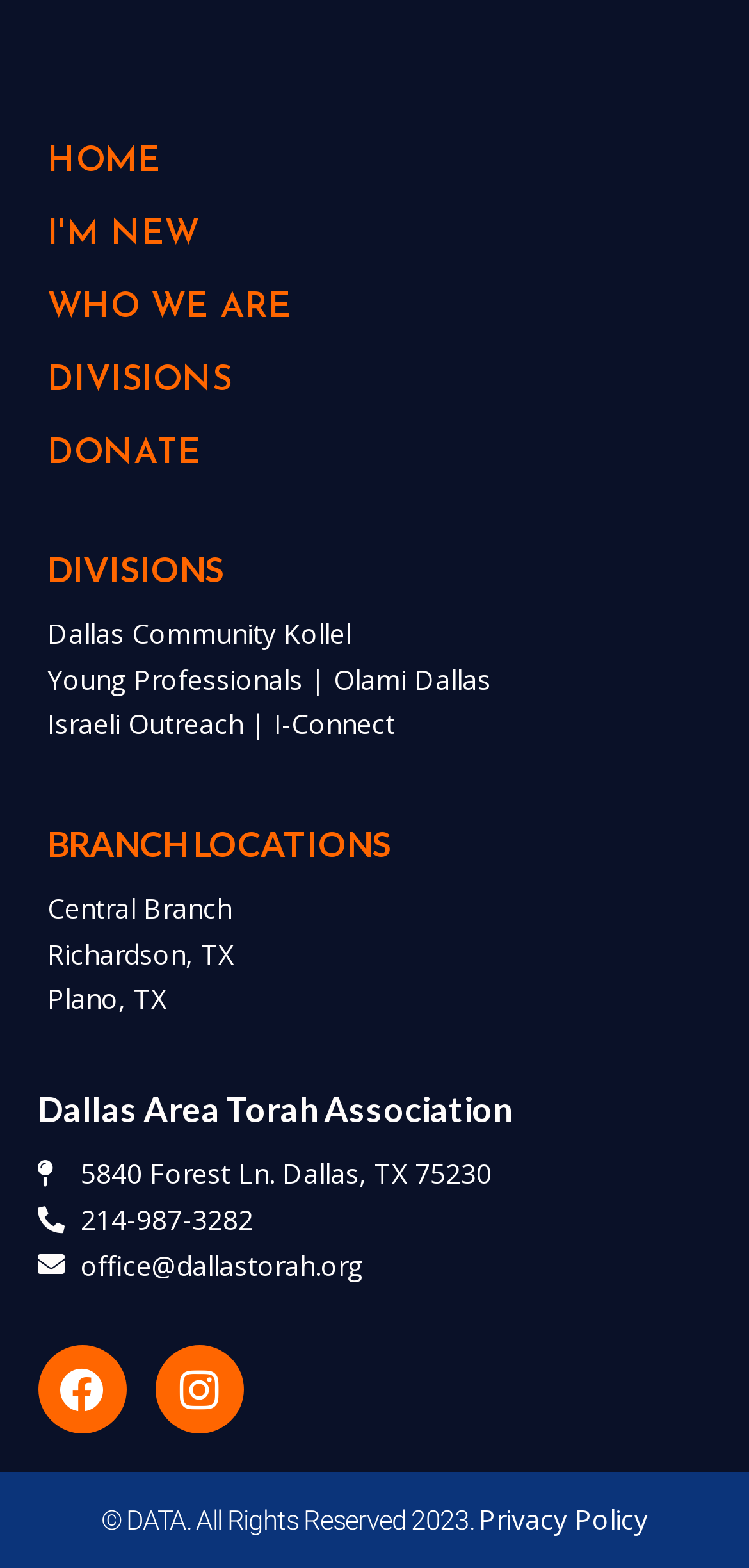What year is the copyright of the website?
Please elaborate on the answer to the question with detailed information.

I found the copyright information in the StaticText element, which is '© DATA. All Rights Reserved 2023', so the copyright year is 2023.